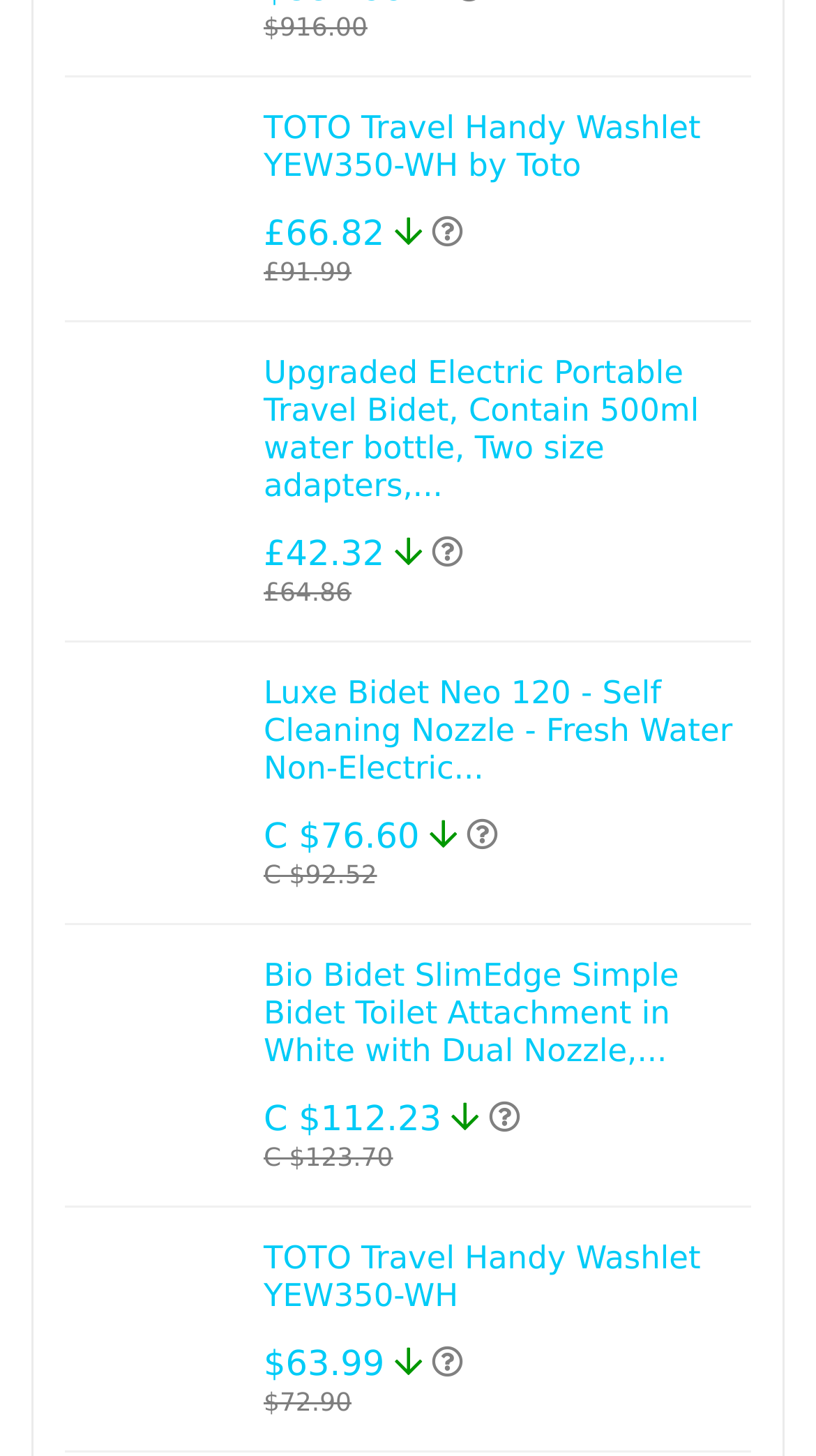Can you specify the bounding box coordinates of the area that needs to be clicked to fulfill the following instruction: "View Upgraded Electric Portable Travel Bidet"?

[0.323, 0.242, 0.857, 0.346]